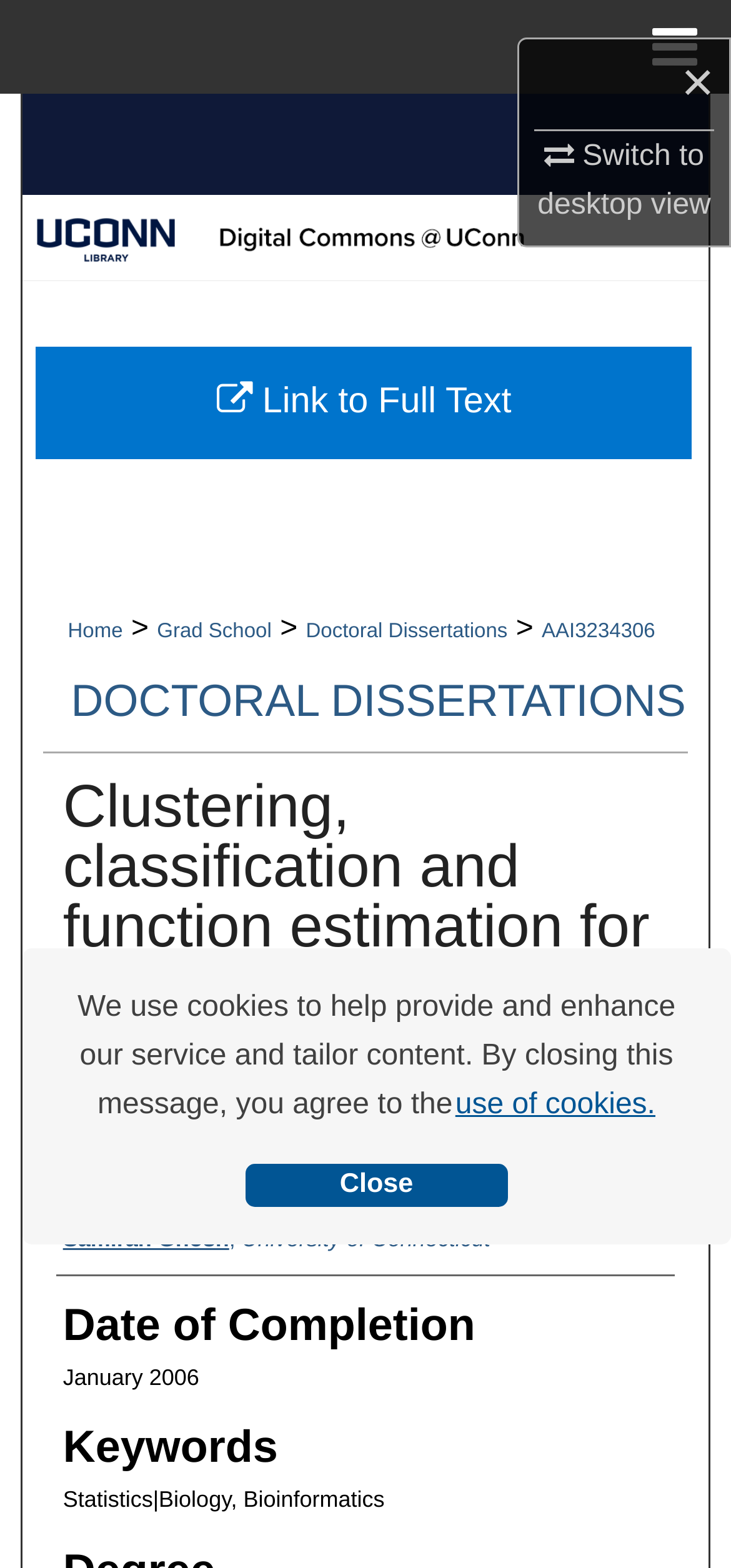Provide the bounding box coordinates for the UI element that is described as: "Samiran Ghosh, University of Connecticut".

[0.086, 0.78, 0.671, 0.803]